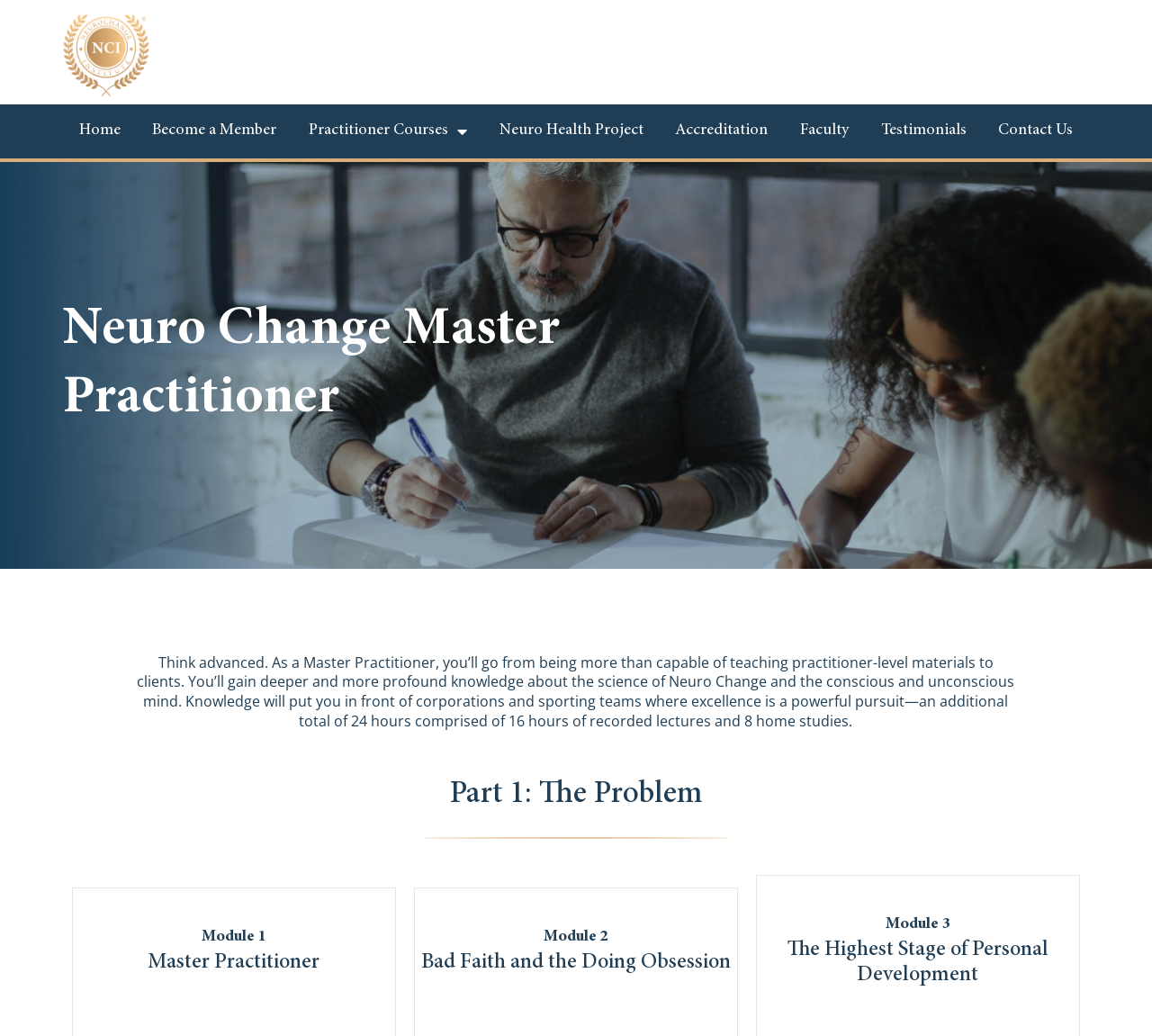Select the bounding box coordinates of the element I need to click to carry out the following instruction: "Click on Home".

[0.055, 0.109, 0.118, 0.144]